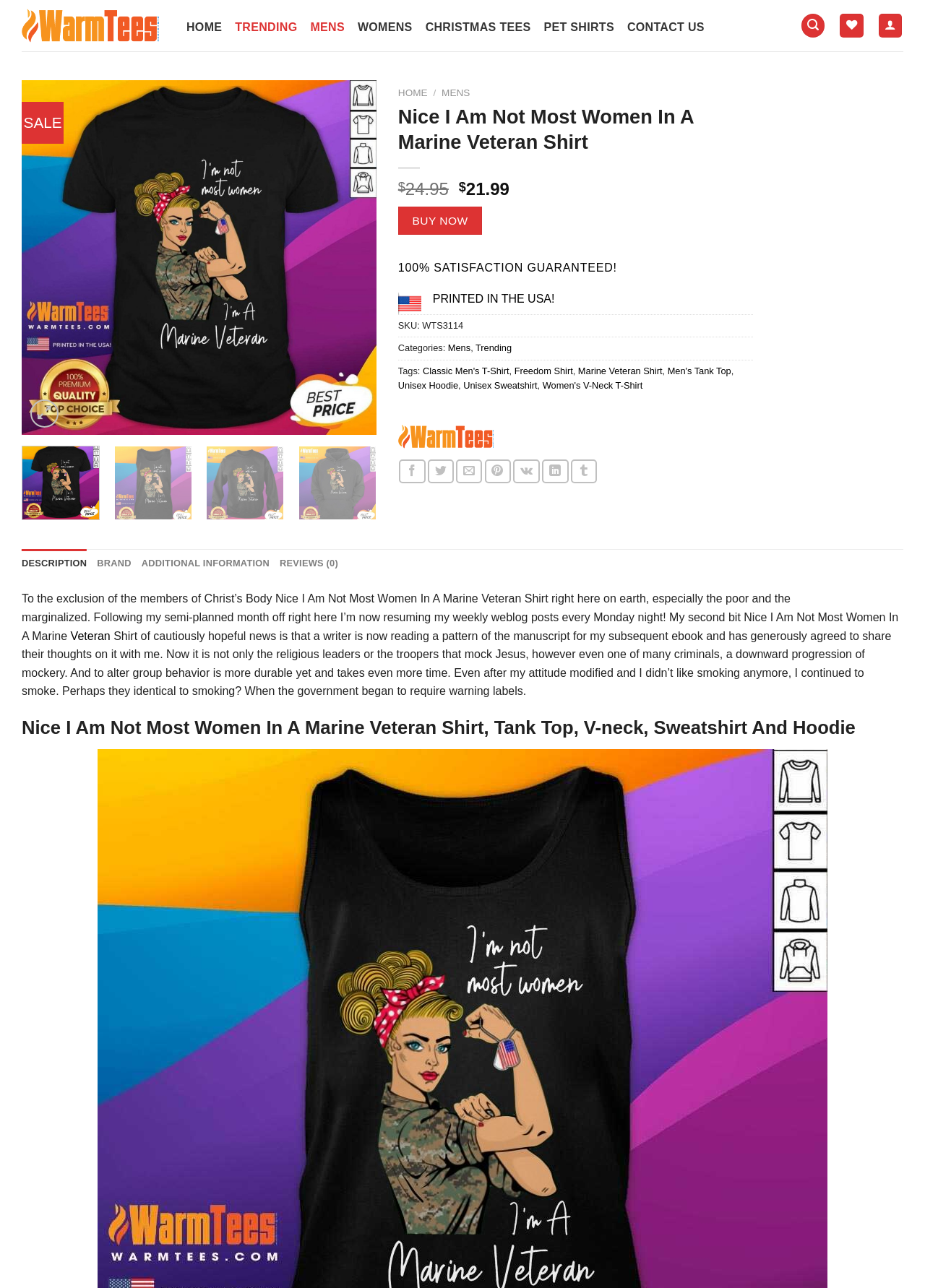How much does the shirt cost?
Using the picture, provide a one-word or short phrase answer.

$21.99